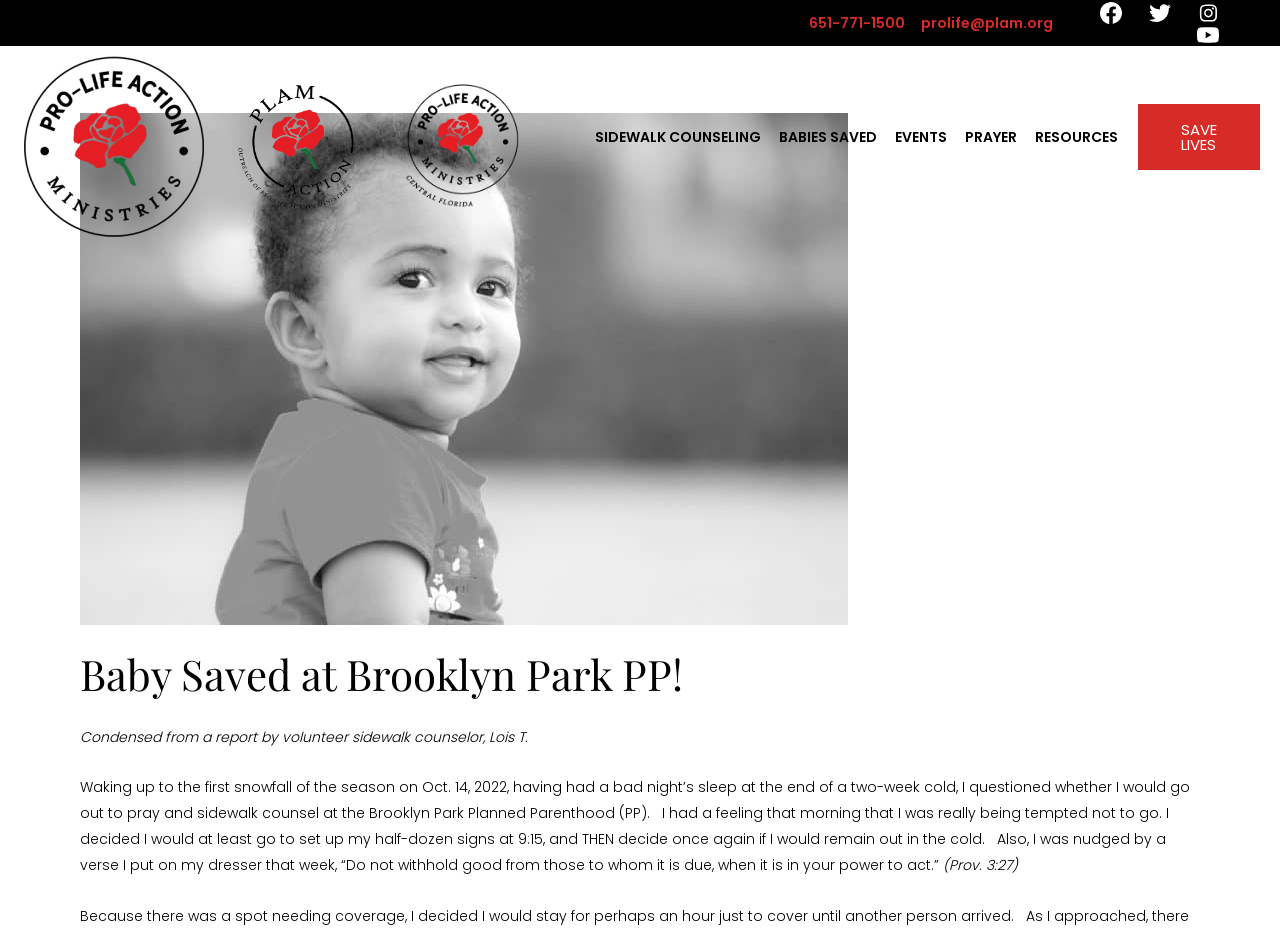Please identify the bounding box coordinates of the clickable region that I should interact with to perform the following instruction: "Call the phone number". The coordinates should be expressed as four float numbers between 0 and 1, i.e., [left, top, right, bottom].

[0.632, 0.014, 0.707, 0.035]